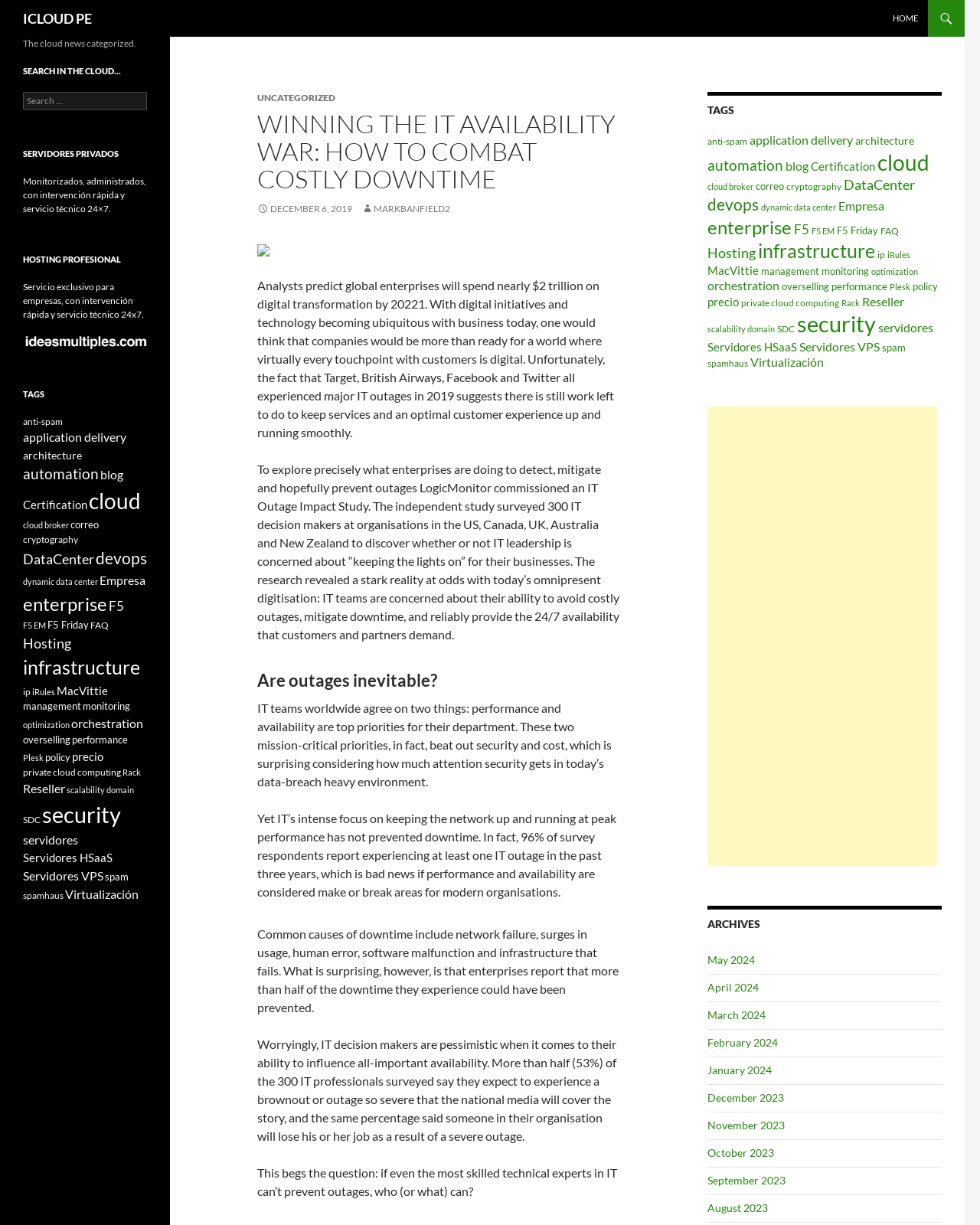What is the topic of the article?
Please provide a single word or phrase as the answer based on the screenshot.

IT availability war